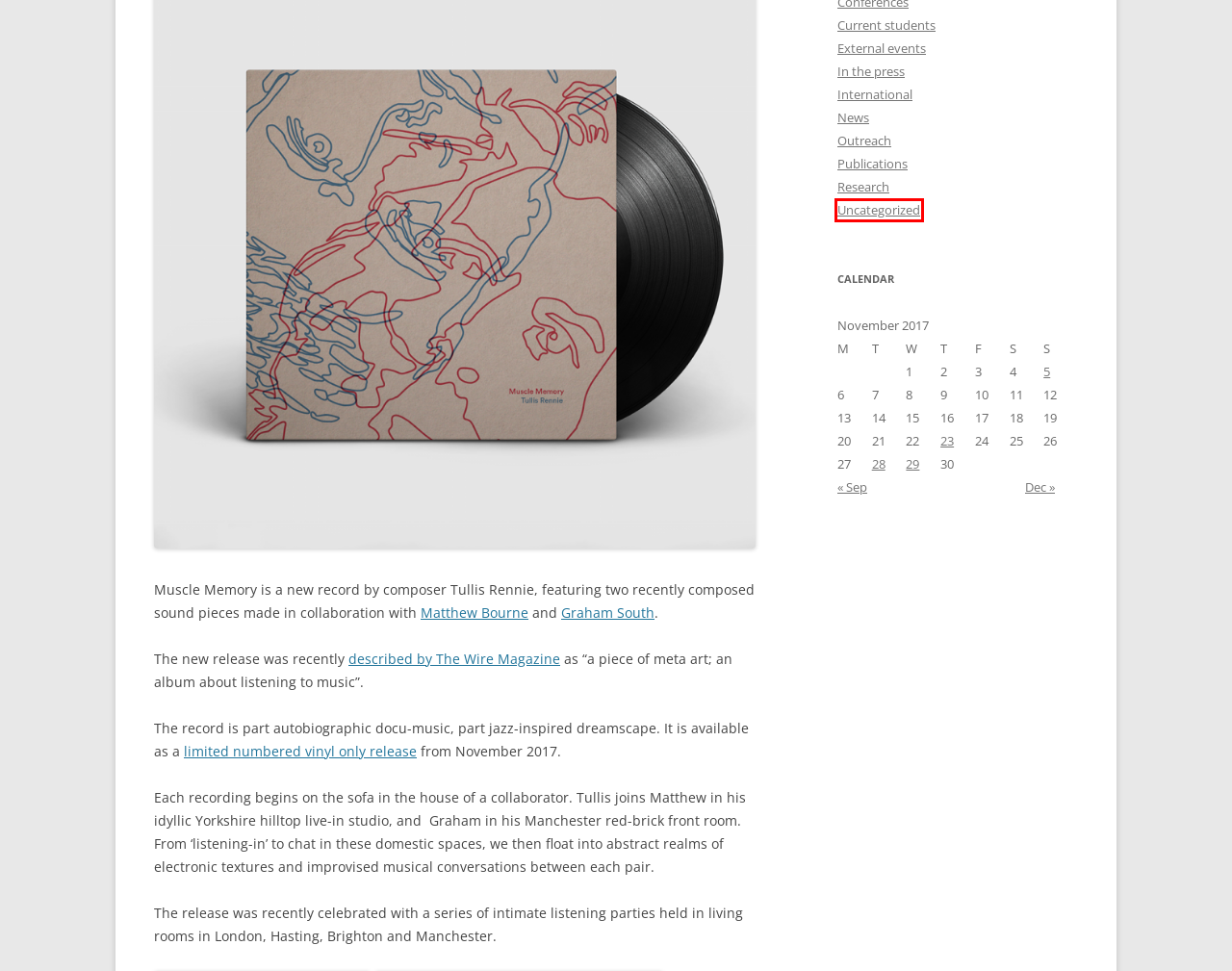Look at the given screenshot of a webpage with a red rectangle bounding box around a UI element. Pick the description that best matches the new webpage after clicking the element highlighted. The descriptions are:
A. News | Music at City
B. Research | Music at City
C. Publications | Music at City
D. Current students | Music at City
E. Uncategorized | Music at City
F. International | Music at City
G. In the press | Music at City
H. Outreach | Music at City

E